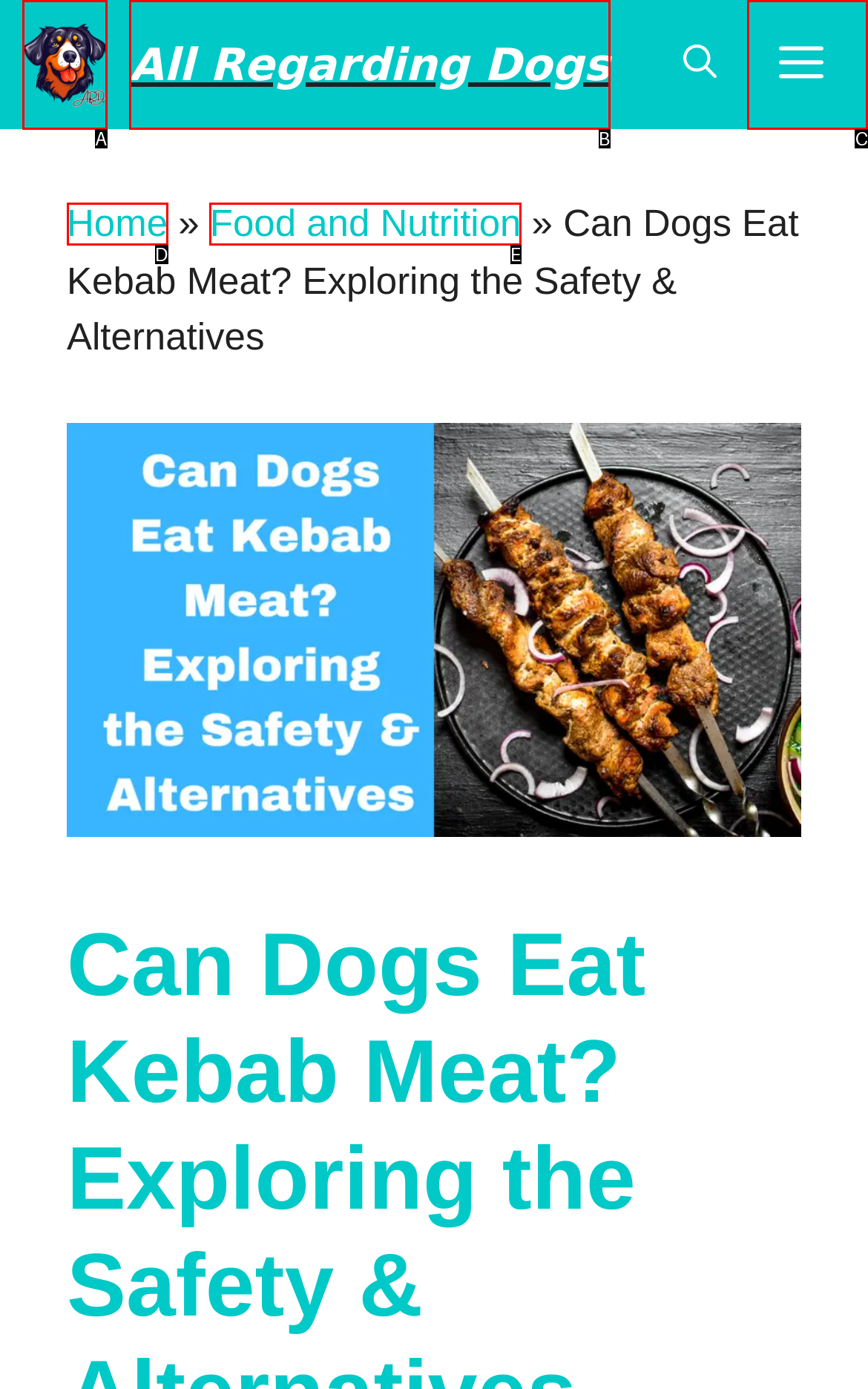Point out the option that aligns with the description: Home
Provide the letter of the corresponding choice directly.

D